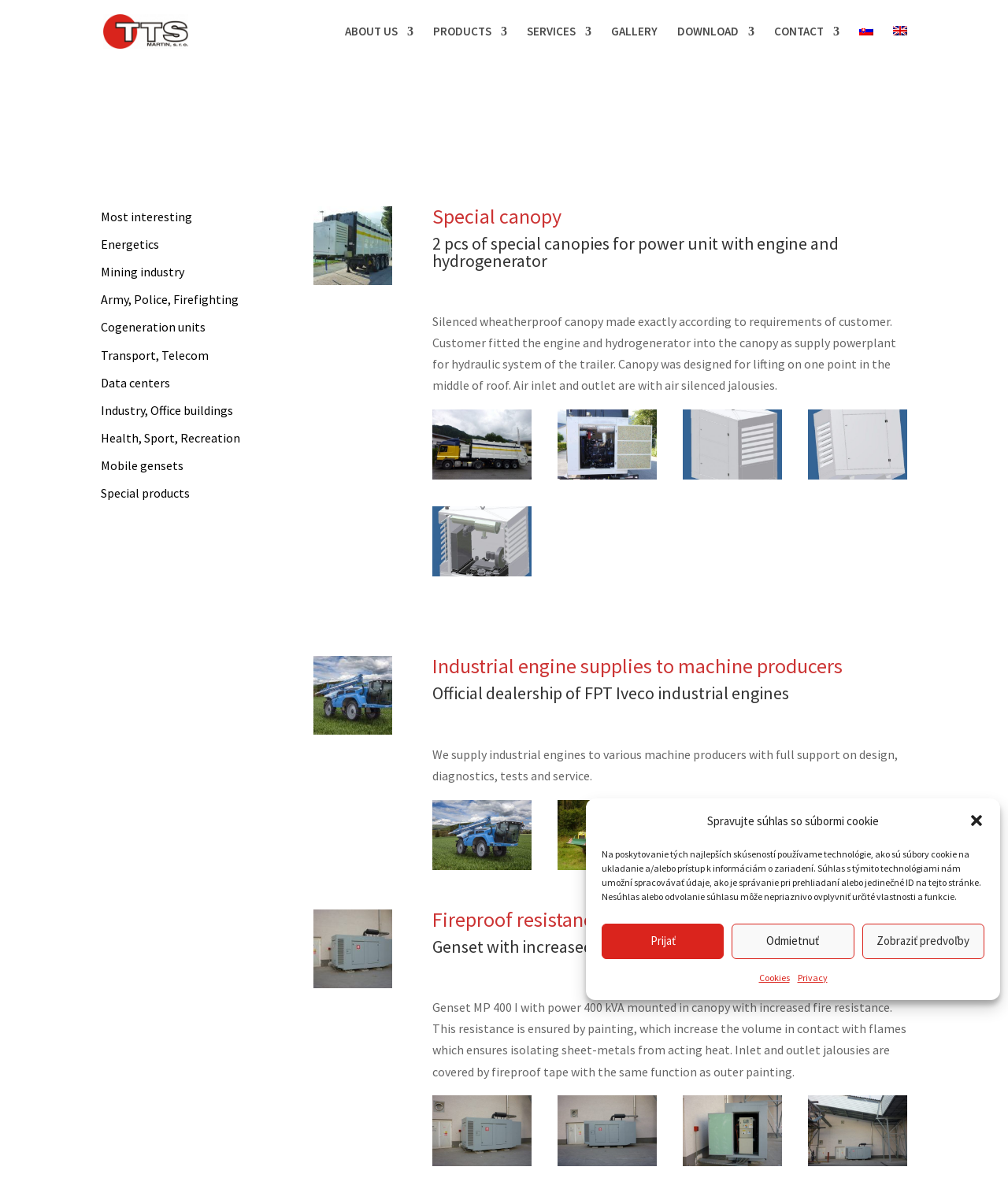Determine the bounding box coordinates of the UI element described by: "title="525_normal-e1503518667675"".

[0.553, 0.725, 0.651, 0.738]